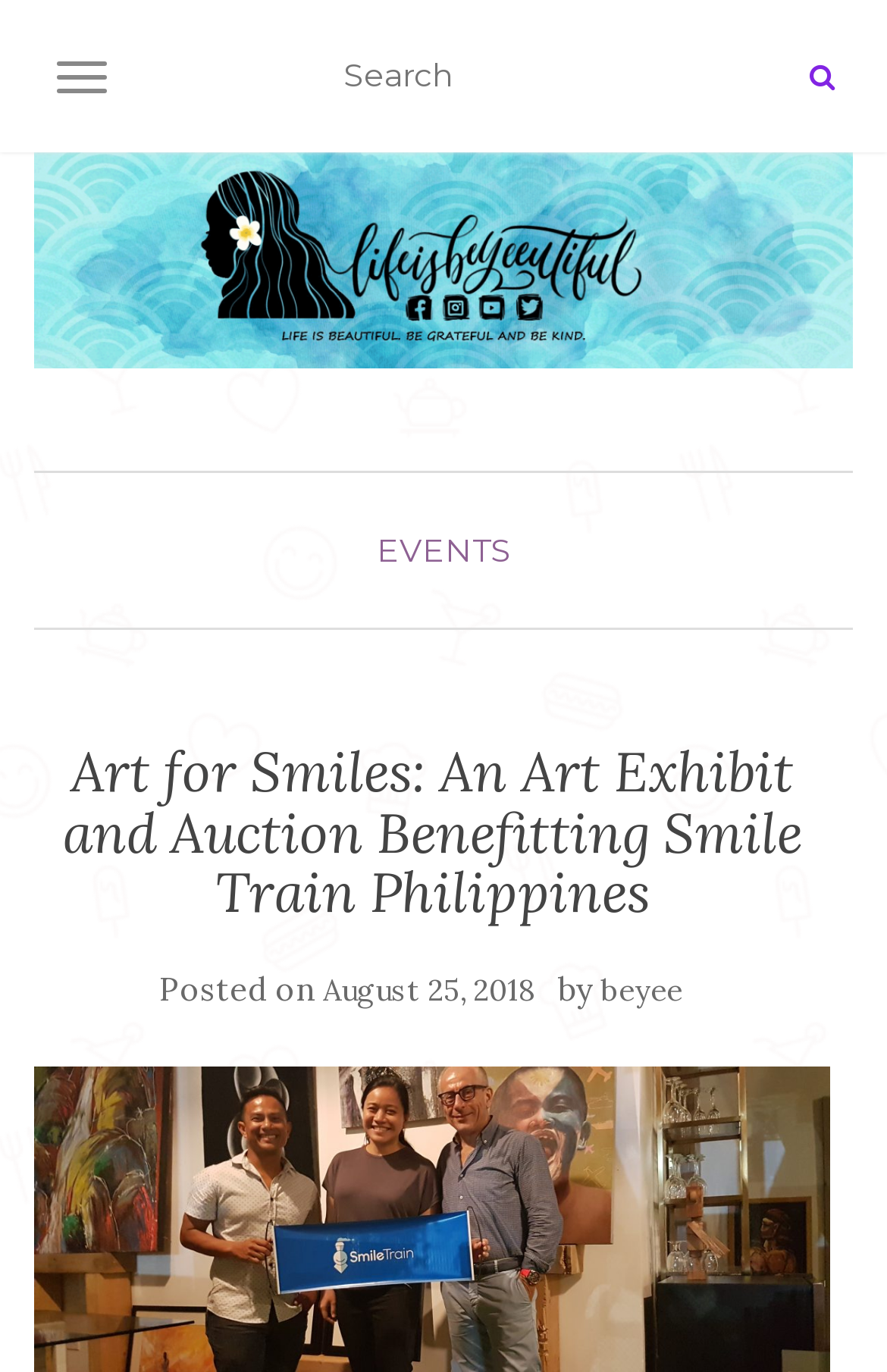When was the article posted?
Using the visual information, respond with a single word or phrase.

August 25, 2018